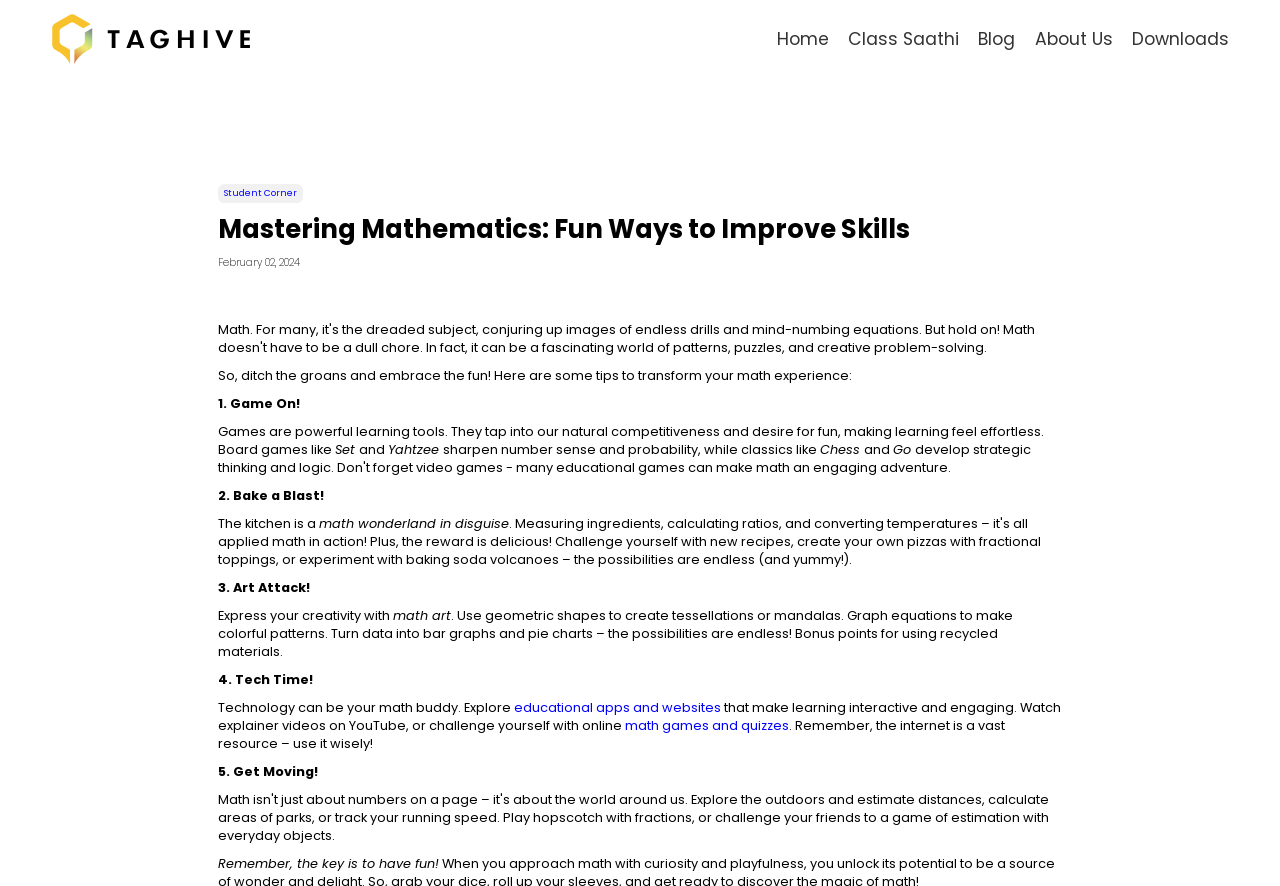Highlight the bounding box coordinates of the element that should be clicked to carry out the following instruction: "Read the blog". The coordinates must be given as four float numbers ranging from 0 to 1, i.e., [left, top, right, bottom].

[0.764, 0.03, 0.793, 0.057]